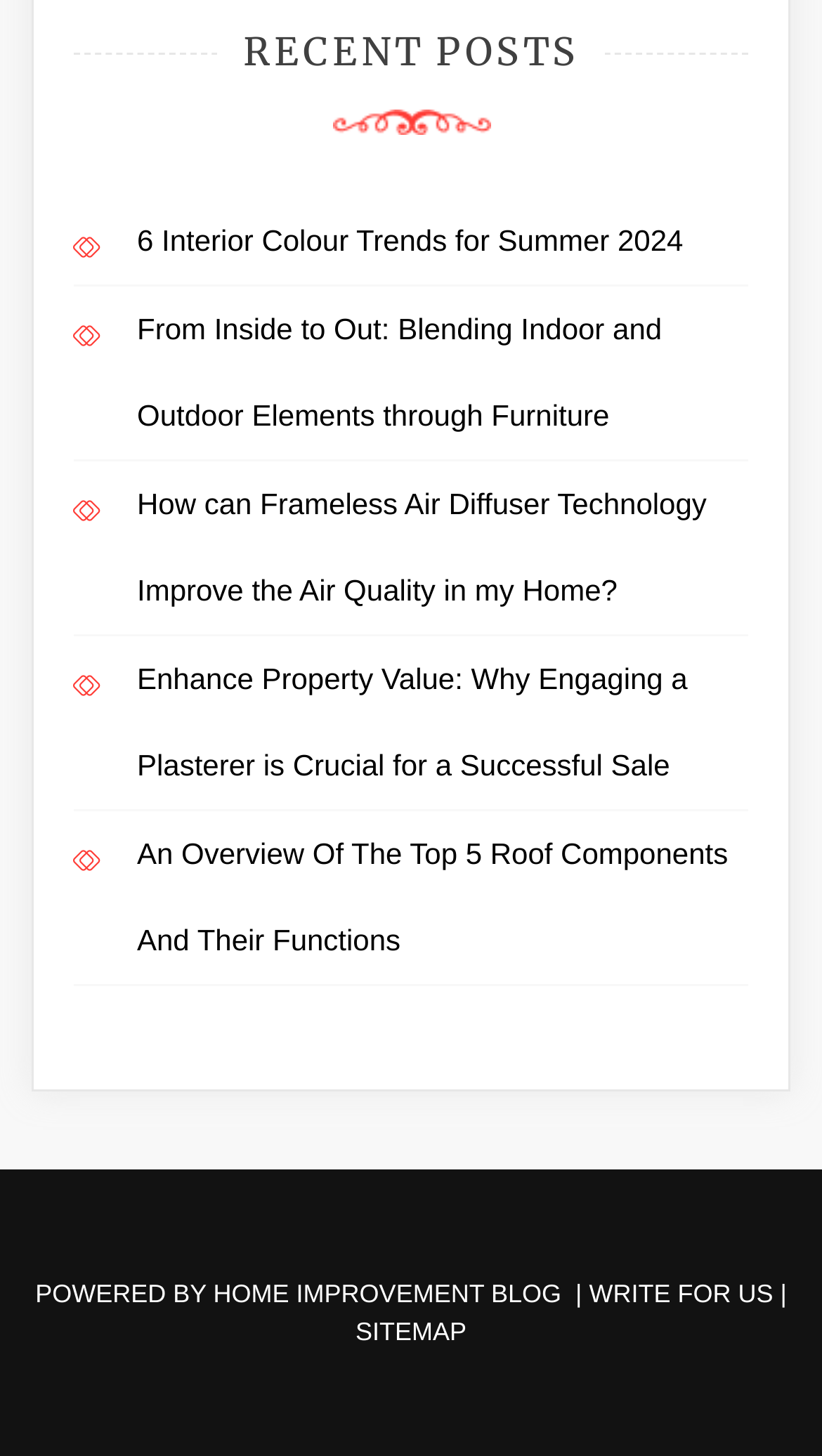Please find the bounding box coordinates of the element's region to be clicked to carry out this instruction: "Get supplies".

None